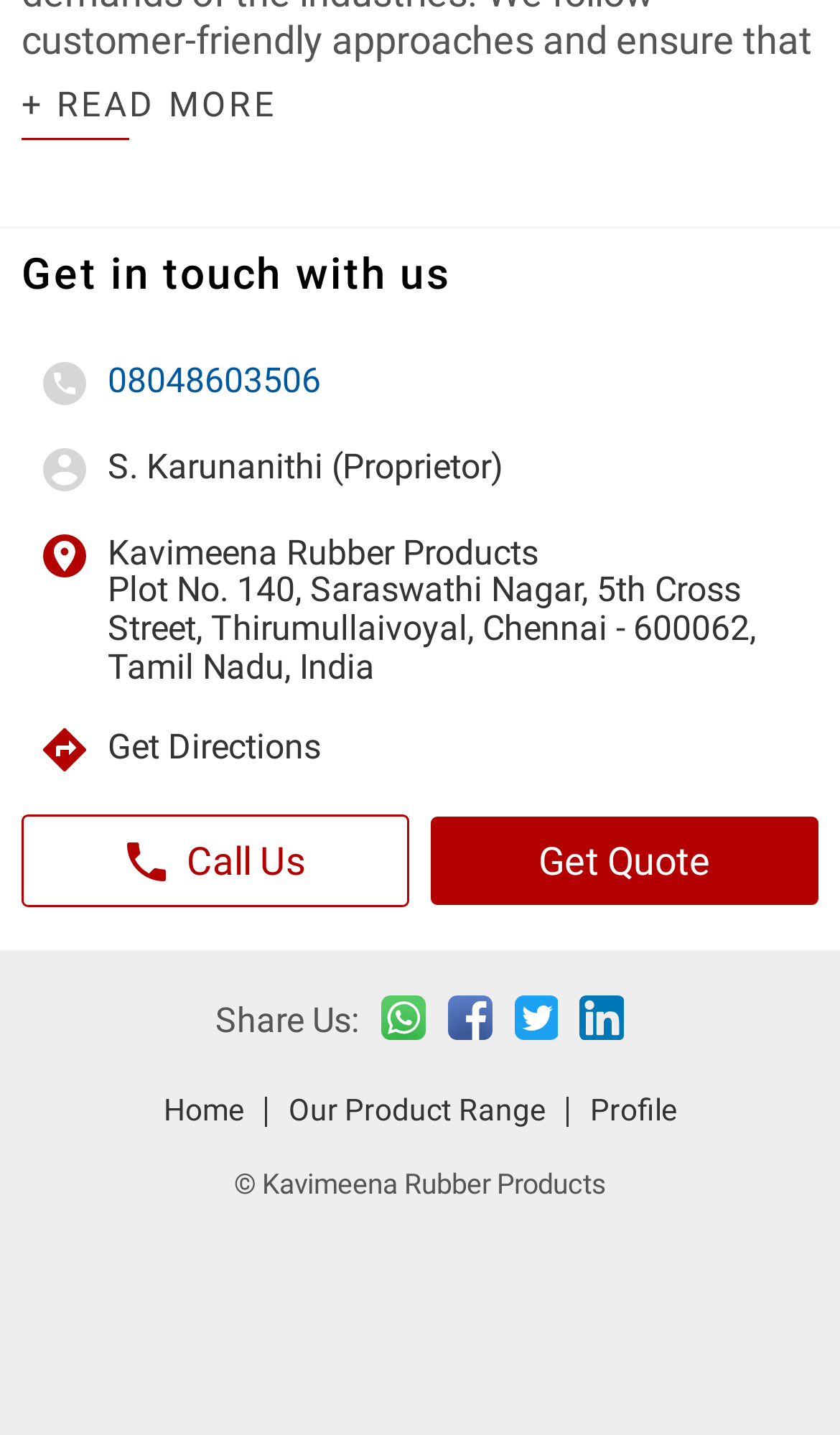Please identify the bounding box coordinates of the element's region that should be clicked to execute the following instruction: "Get Quote". The bounding box coordinates must be four float numbers between 0 and 1, i.e., [left, top, right, bottom].

[0.513, 0.569, 0.974, 0.631]